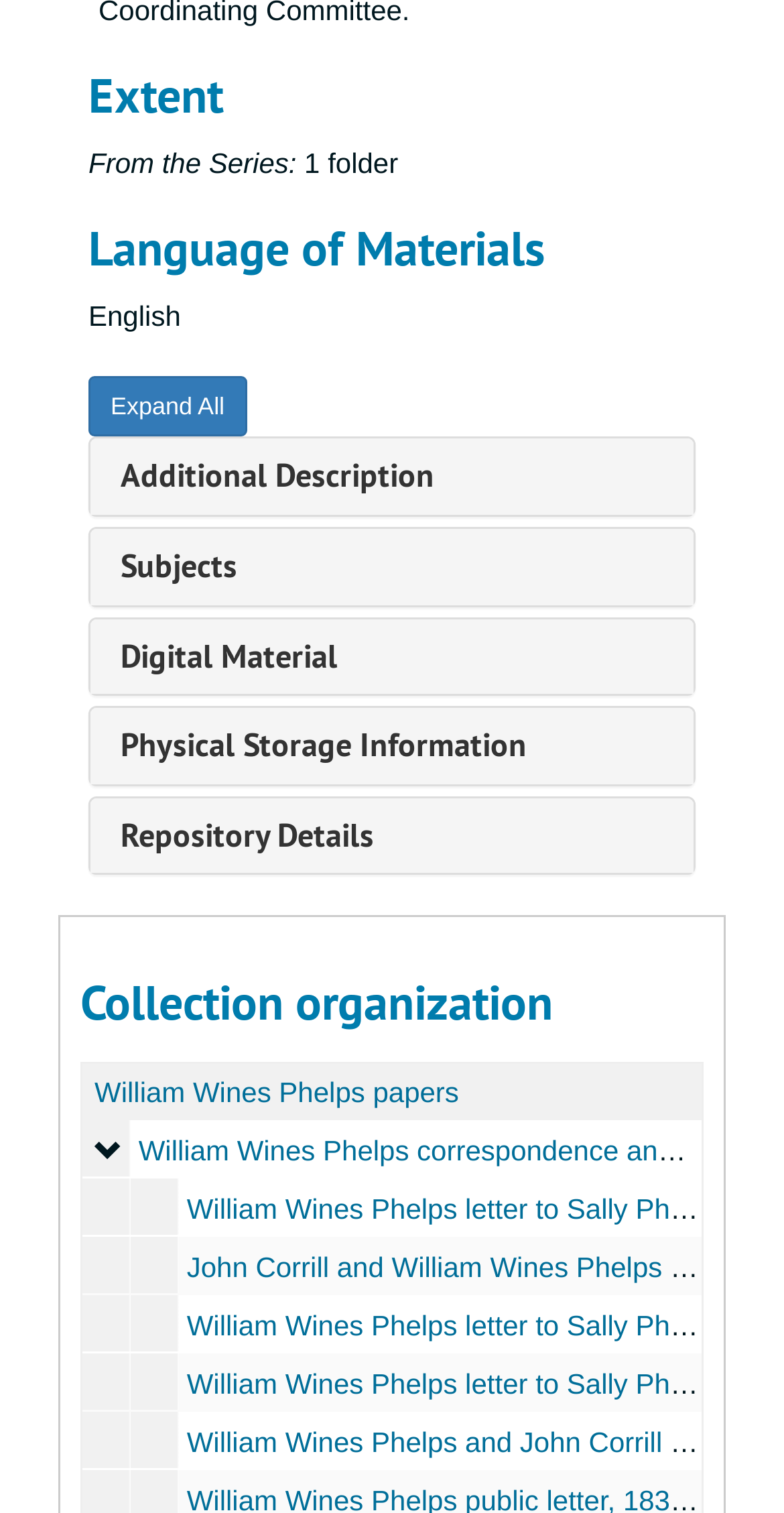Based on the element description, predict the bounding box coordinates (top-left x, top-left y, bottom-right x, bottom-right y) for the UI element in the screenshot: Physical Storage Information

[0.154, 0.479, 0.672, 0.507]